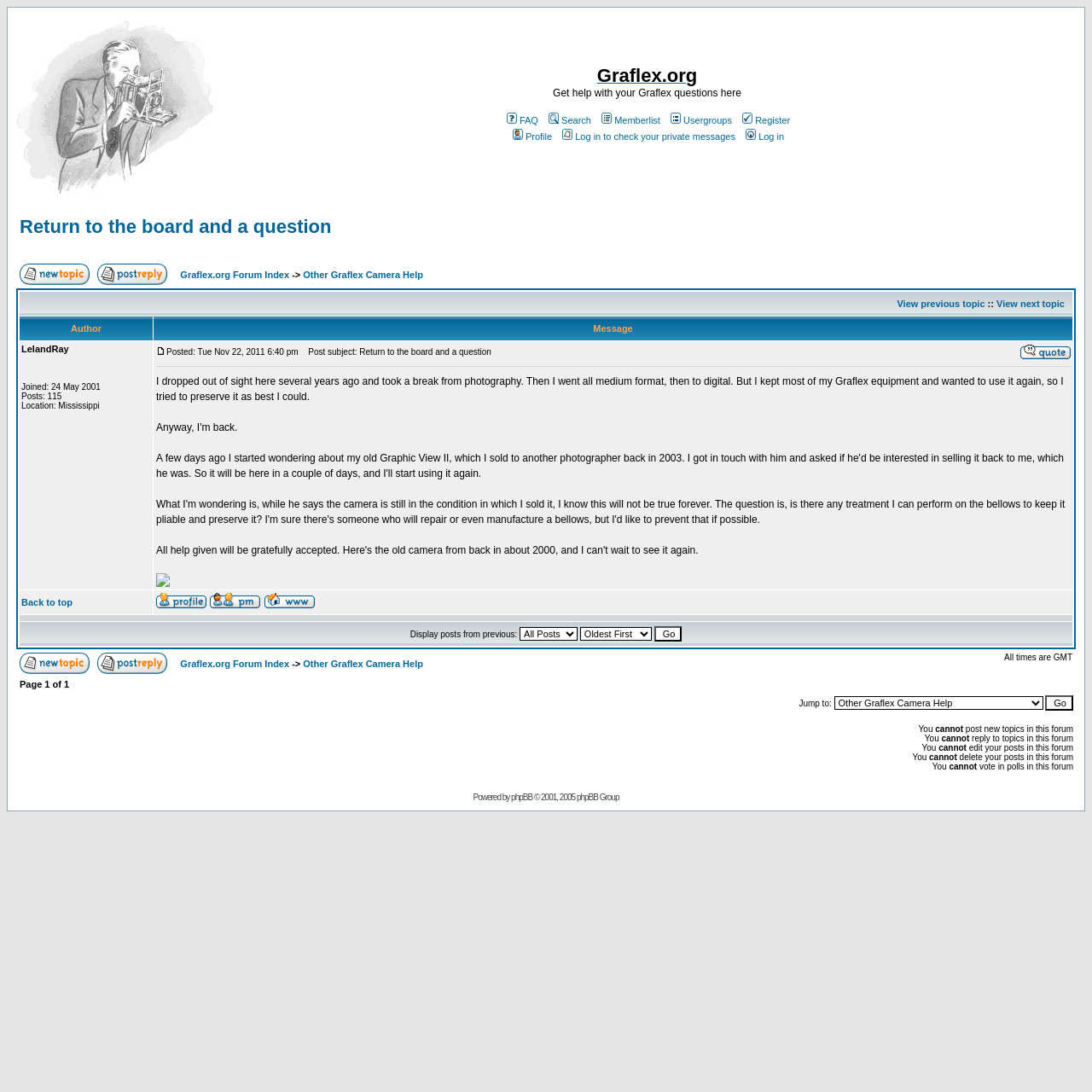Indicate the bounding box coordinates of the clickable region to achieve the following instruction: "Reply to topic."

[0.089, 0.244, 0.153, 0.253]